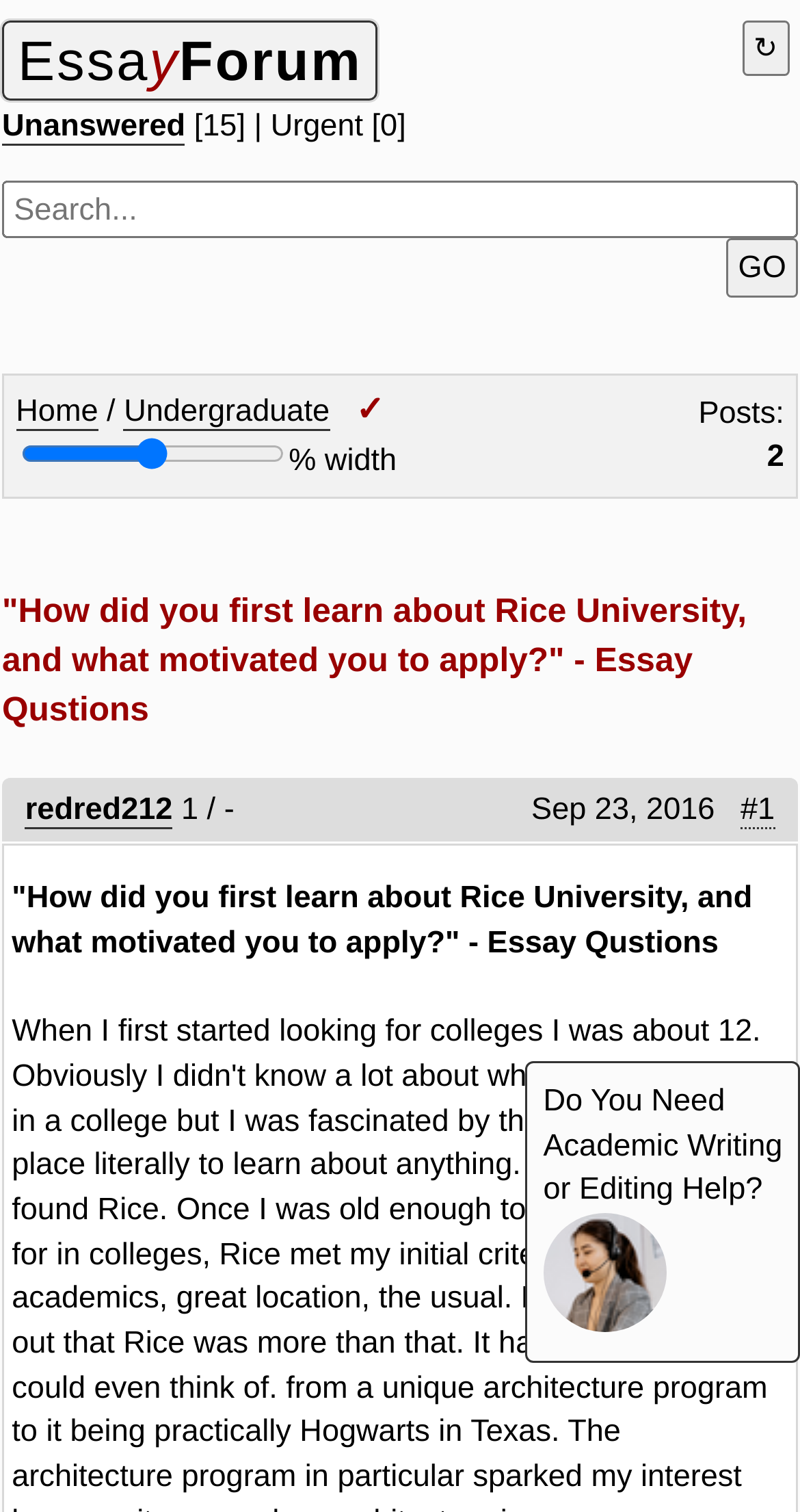Write a detailed summary of the webpage, including text, images, and layout.

The webpage appears to be a forum or discussion board focused on essay questions, specifically the one mentioned in the title "How did you first learn about Rice University, and what motivated you to apply?".

At the top left, there is a link to "EssayForum" and another link to "Unanswered" questions. Next to these links, there is a static text element indicating that there are 15 urgent posts. On the top right, there is a refresh button and a search box with a "GO" button.

Below the search box, there is a table with two rows. The first row has three columns, with links to "Home" and "Undergraduate" on the left, a closed status indicator in the middle, and a slider to adjust the width of the content on the right. The second row has two columns, with the number of posts (2) on the right.

The main content of the page is a heading that repeats the essay question title, followed by information about the thread, including the author "redred212", the number of threads and posts, and the date "Sep 23, 2016". There is also a link to the first post (#1).

At the bottom of the page, there is a section that offers help with academic writing and editing, accompanied by an image.